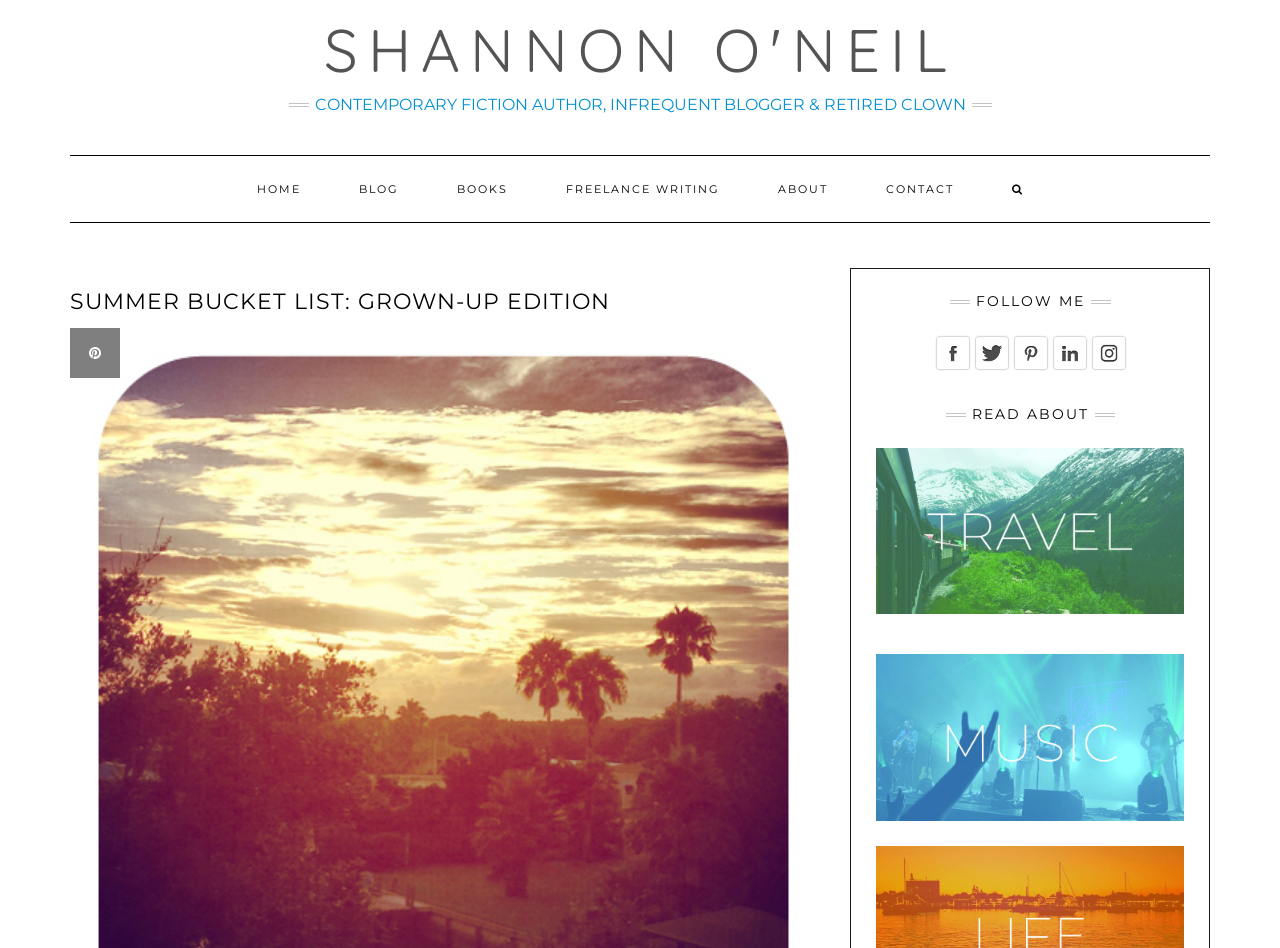How many social media platforms are listed?
Please craft a detailed and exhaustive response to the question.

There are five social media platforms listed: Facebook, Twitter, Pinterest, Linkedin, and Instagram, each with a link and an image.